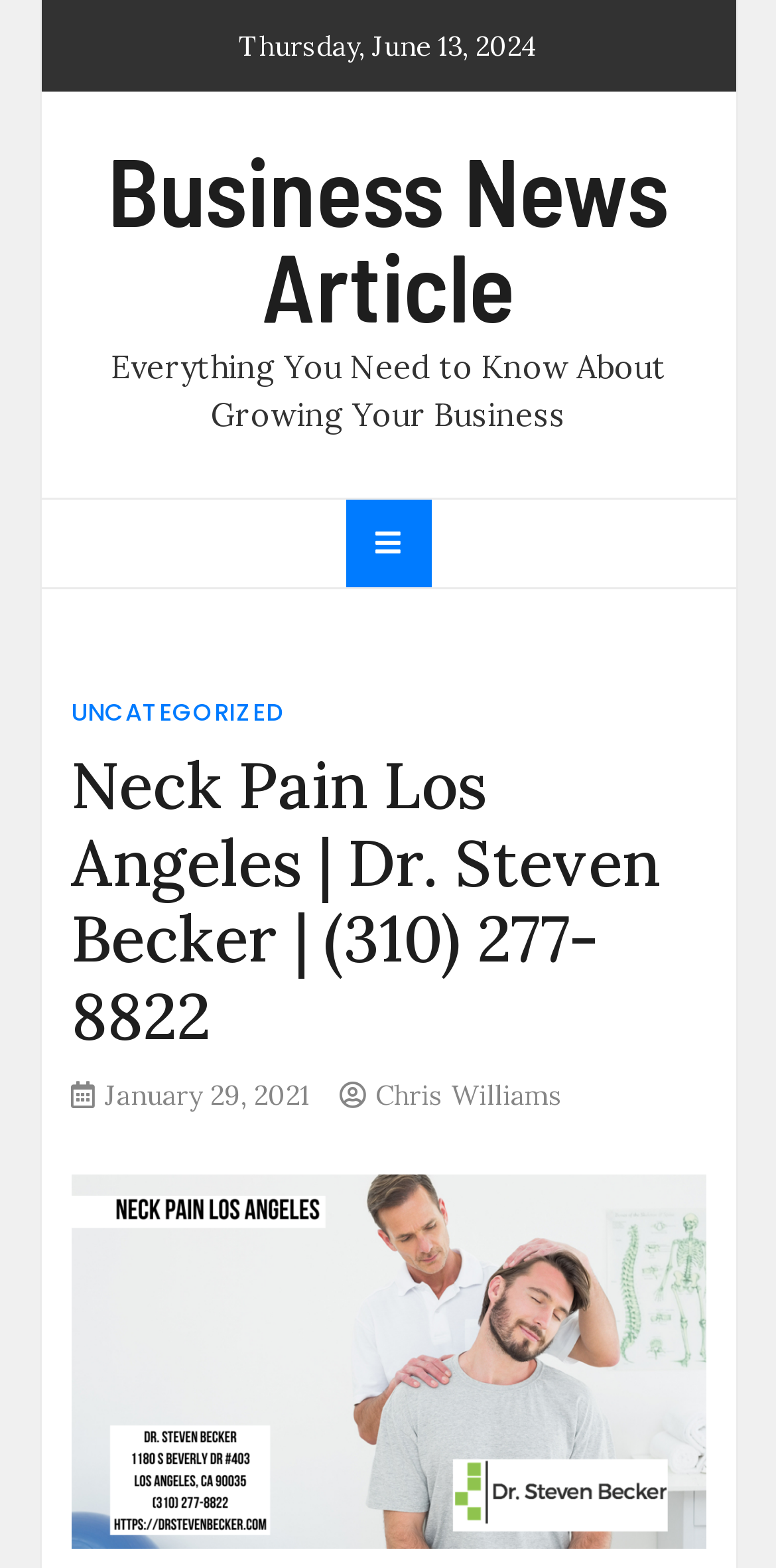Based on the image, please elaborate on the answer to the following question:
What is the phone number mentioned on the webpage?

I found the phone number by looking at the header 'Neck Pain Los Angeles | Dr. Steven Becker | (310) 277-8822' which is a child element of the 'HeaderAsNonLandmark' element.